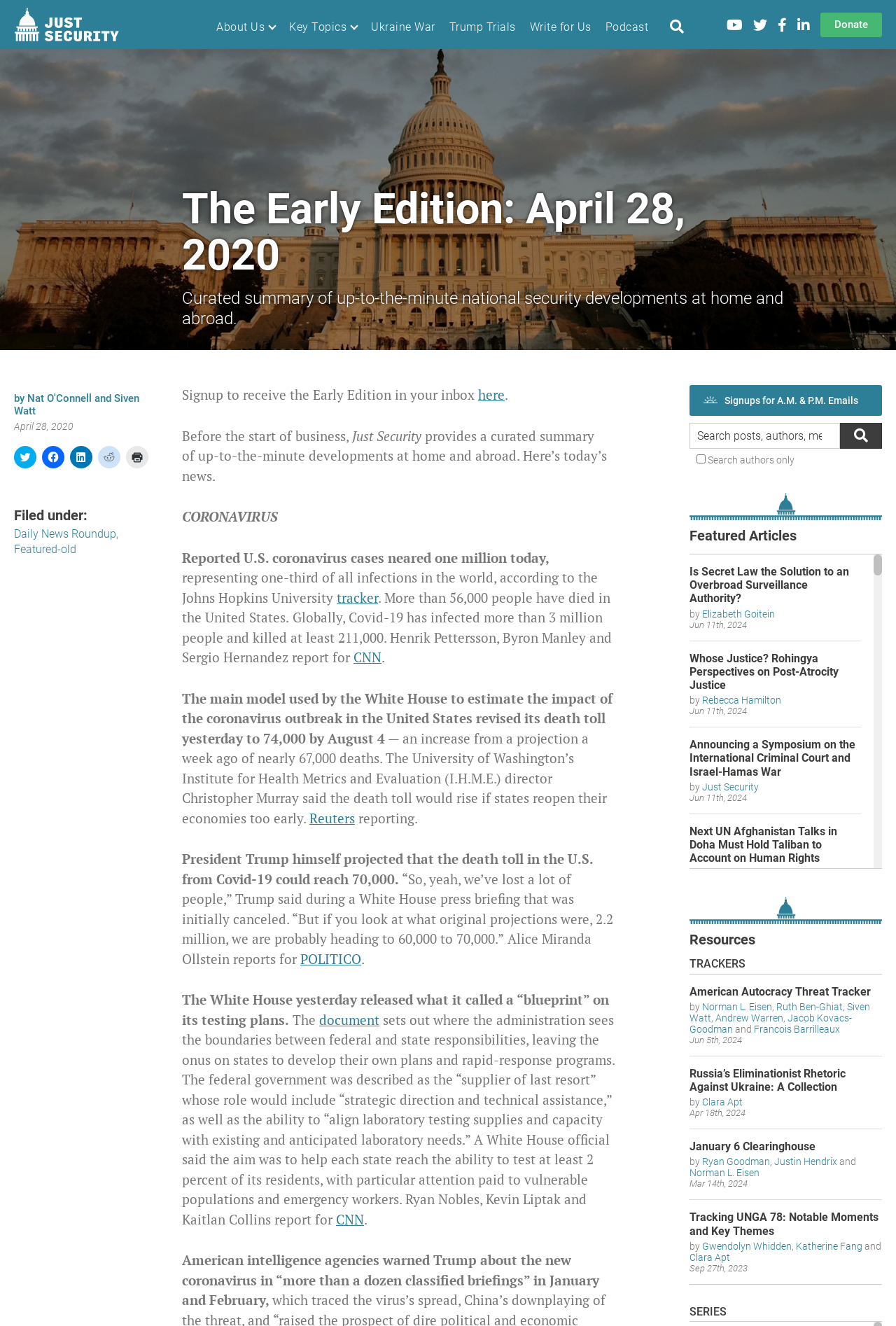Please mark the bounding box coordinates of the area that should be clicked to carry out the instruction: "Click to share on Twitter".

[0.016, 0.336, 0.041, 0.353]